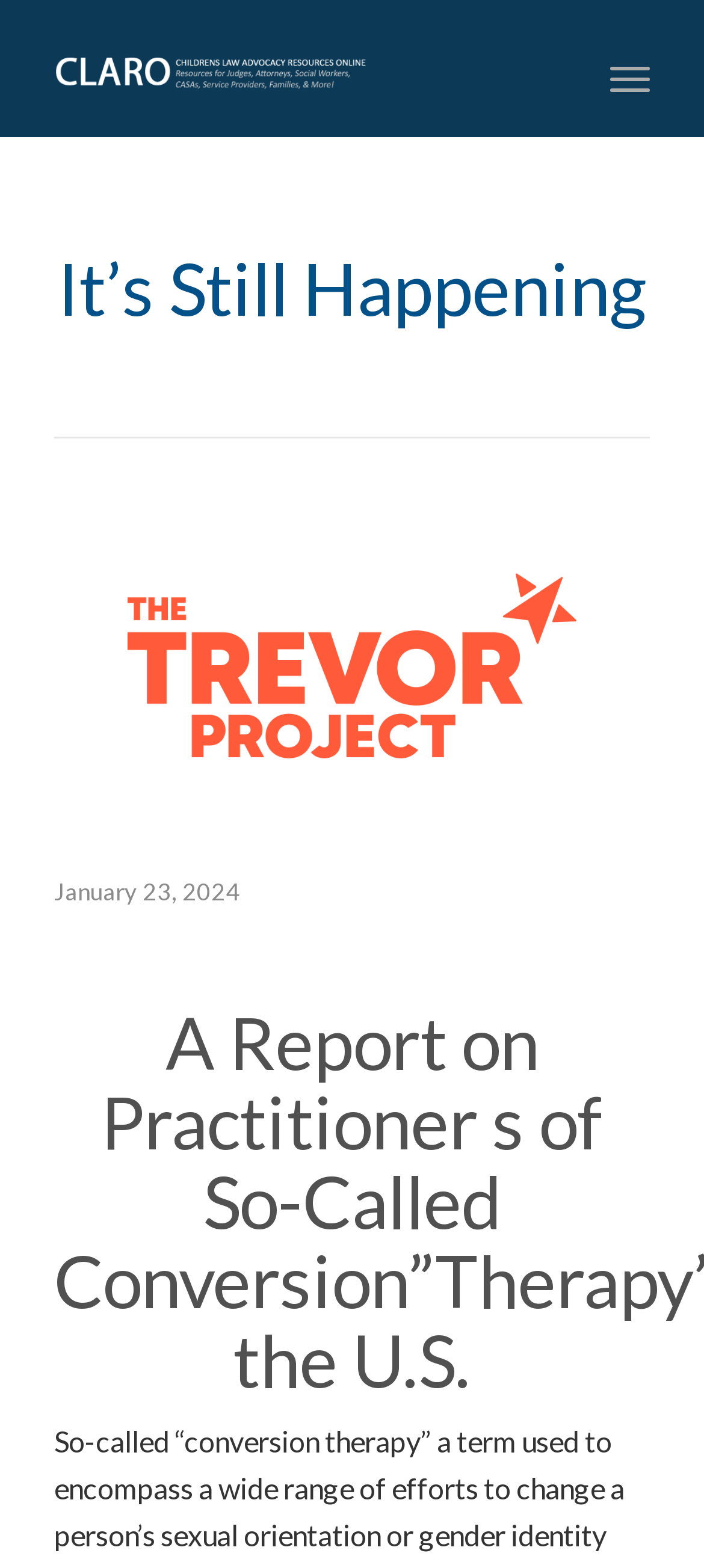What is the position of the CLARO link on the webpage?
Please provide a single word or phrase as your answer based on the screenshot.

Top left